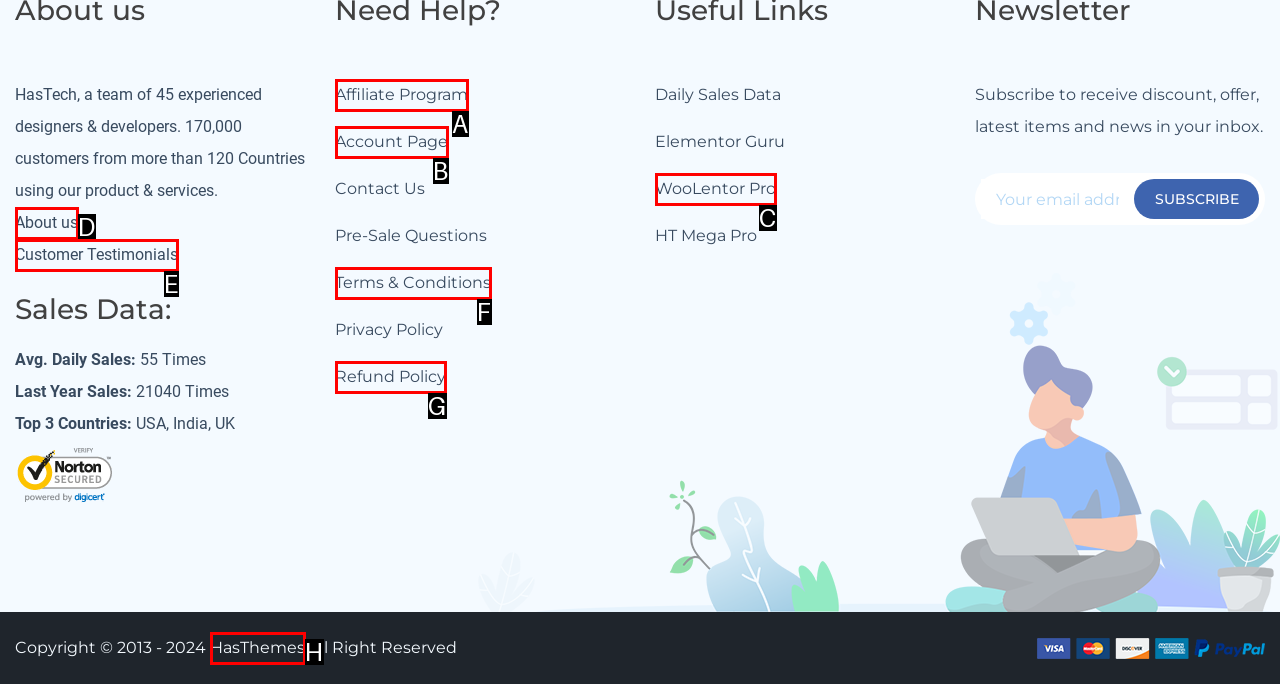Point out the option that aligns with the description: Affiliate Program
Provide the letter of the corresponding choice directly.

A